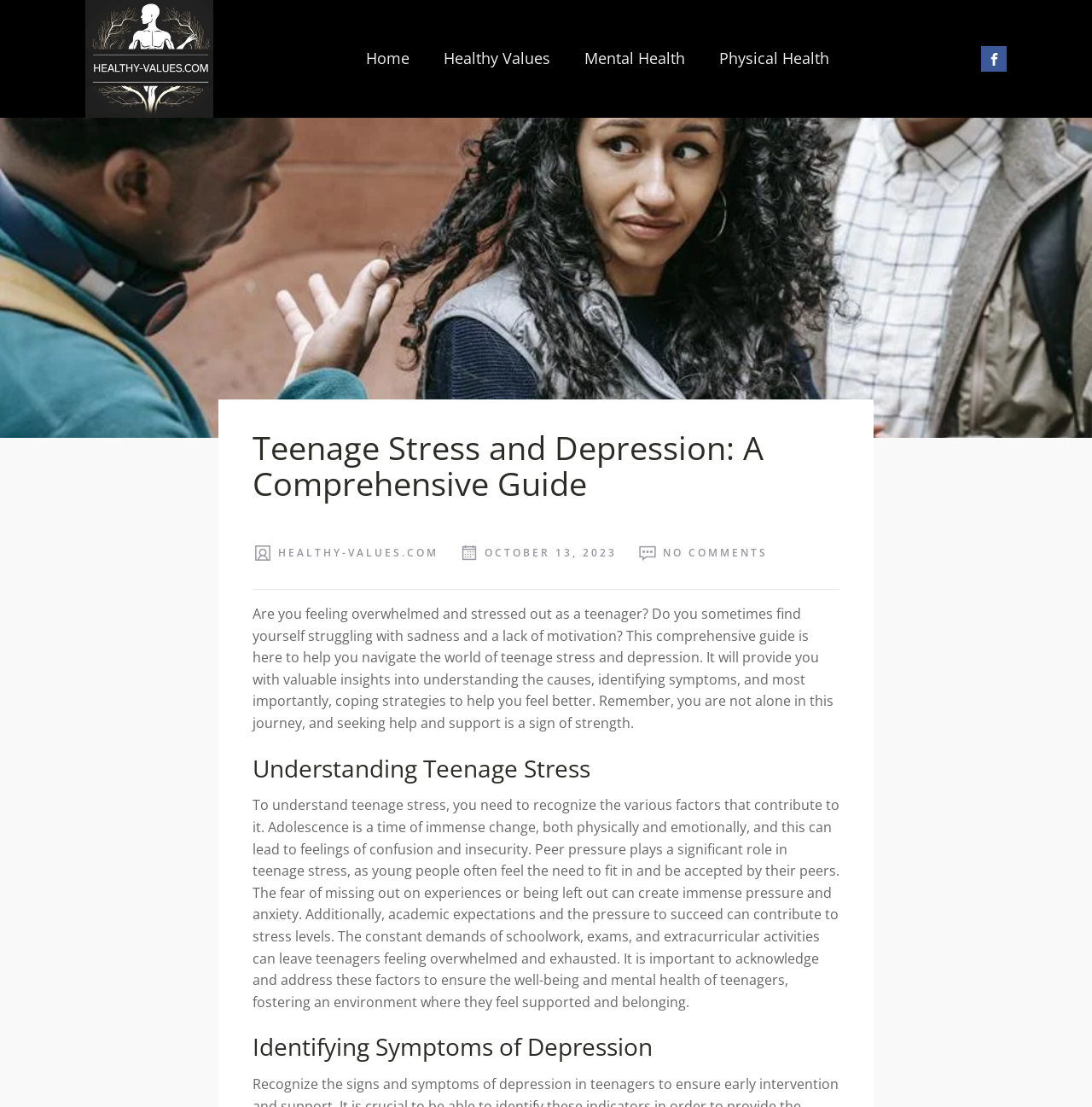Using a single word or phrase, answer the following question: 
What is the purpose of the comprehensive guide?

To help teenagers navigate stress and depression